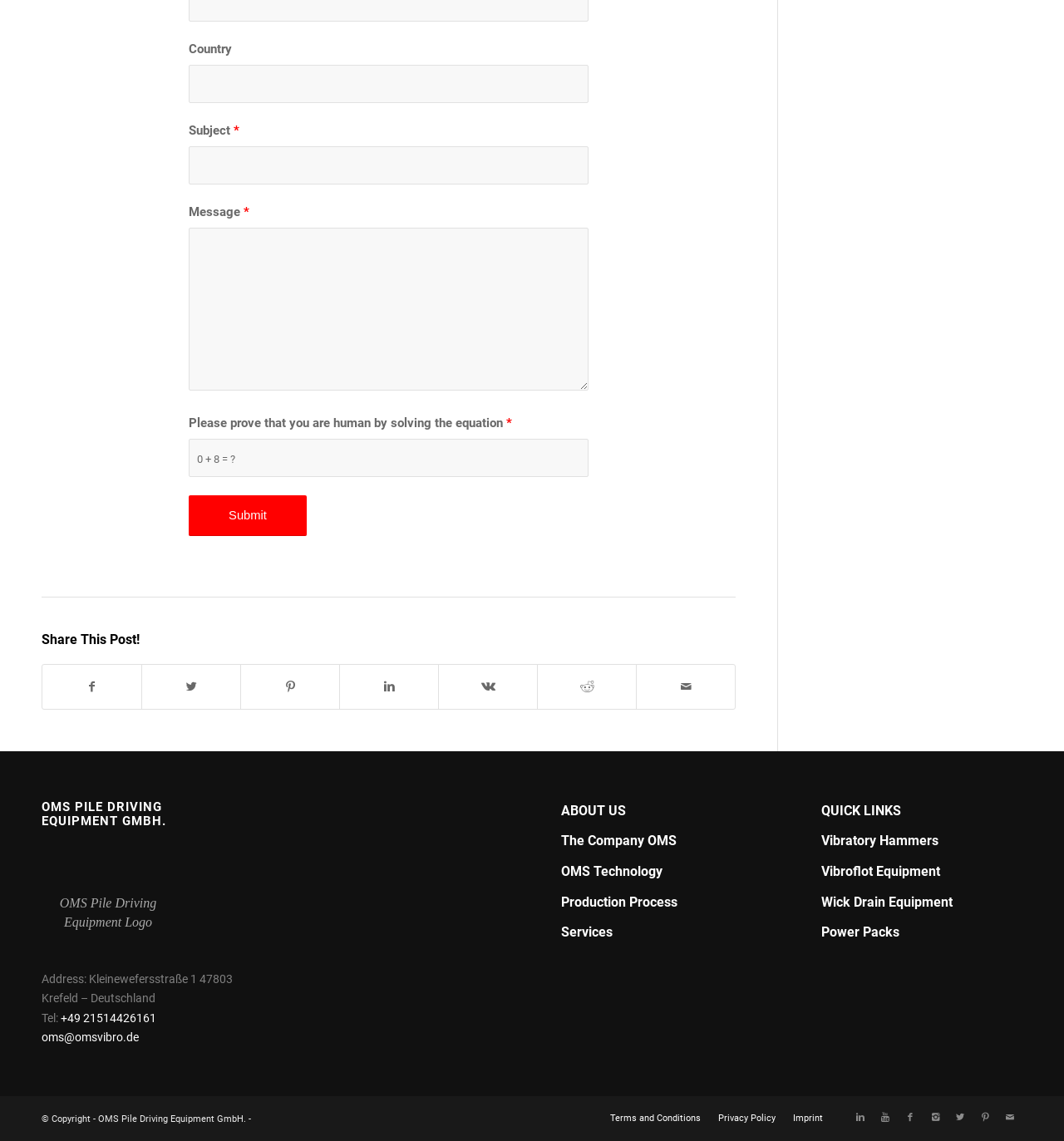Determine the bounding box for the UI element as described: "parent_node: Subject * name="avia_6_1"". The coordinates should be represented as four float numbers between 0 and 1, formatted as [left, top, right, bottom].

[0.177, 0.128, 0.553, 0.162]